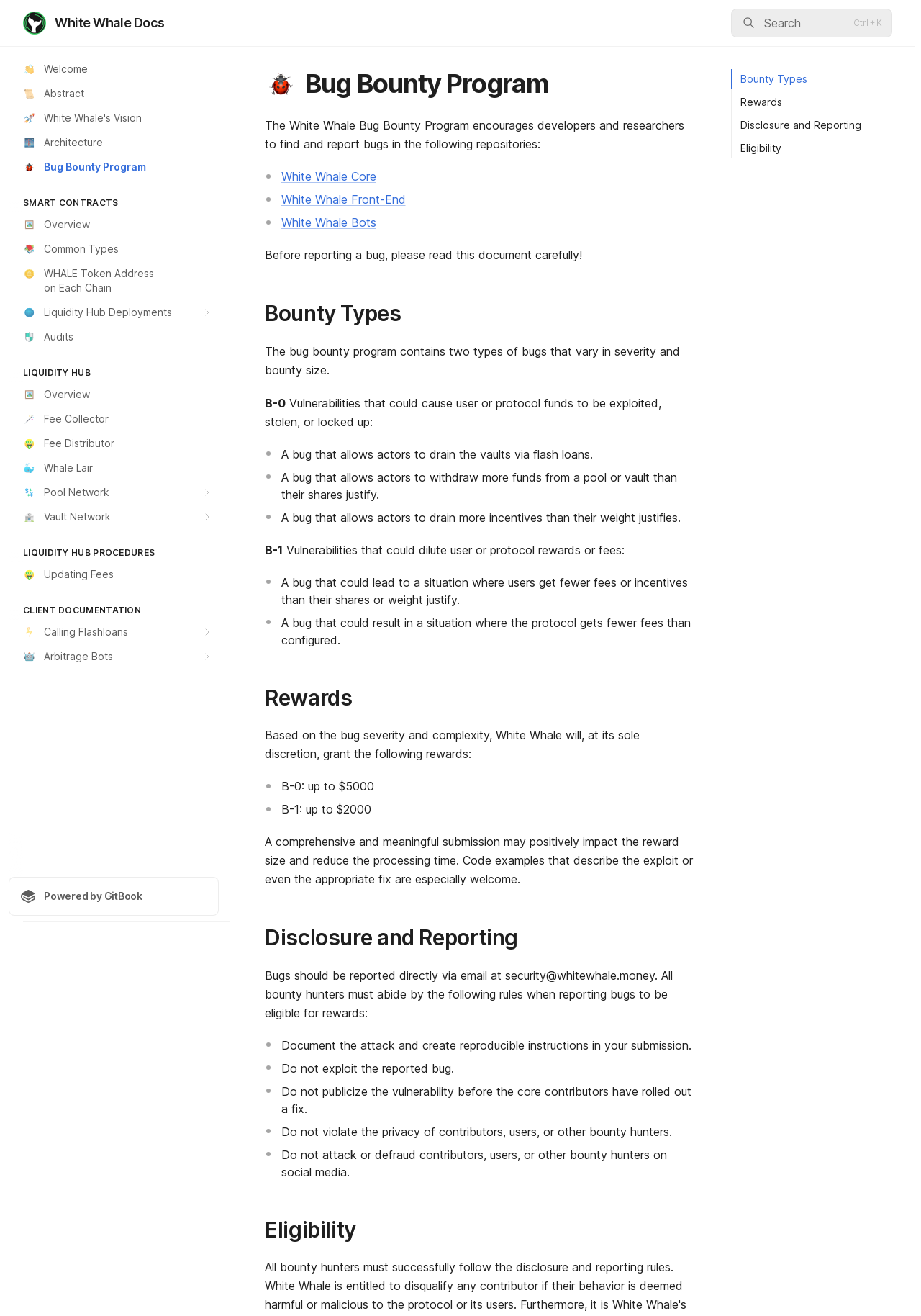Find and provide the bounding box coordinates for the UI element described here: "White Whale Docs". The coordinates should be given as four float numbers between 0 and 1: [left, top, right, bottom].

[0.025, 0.009, 0.179, 0.026]